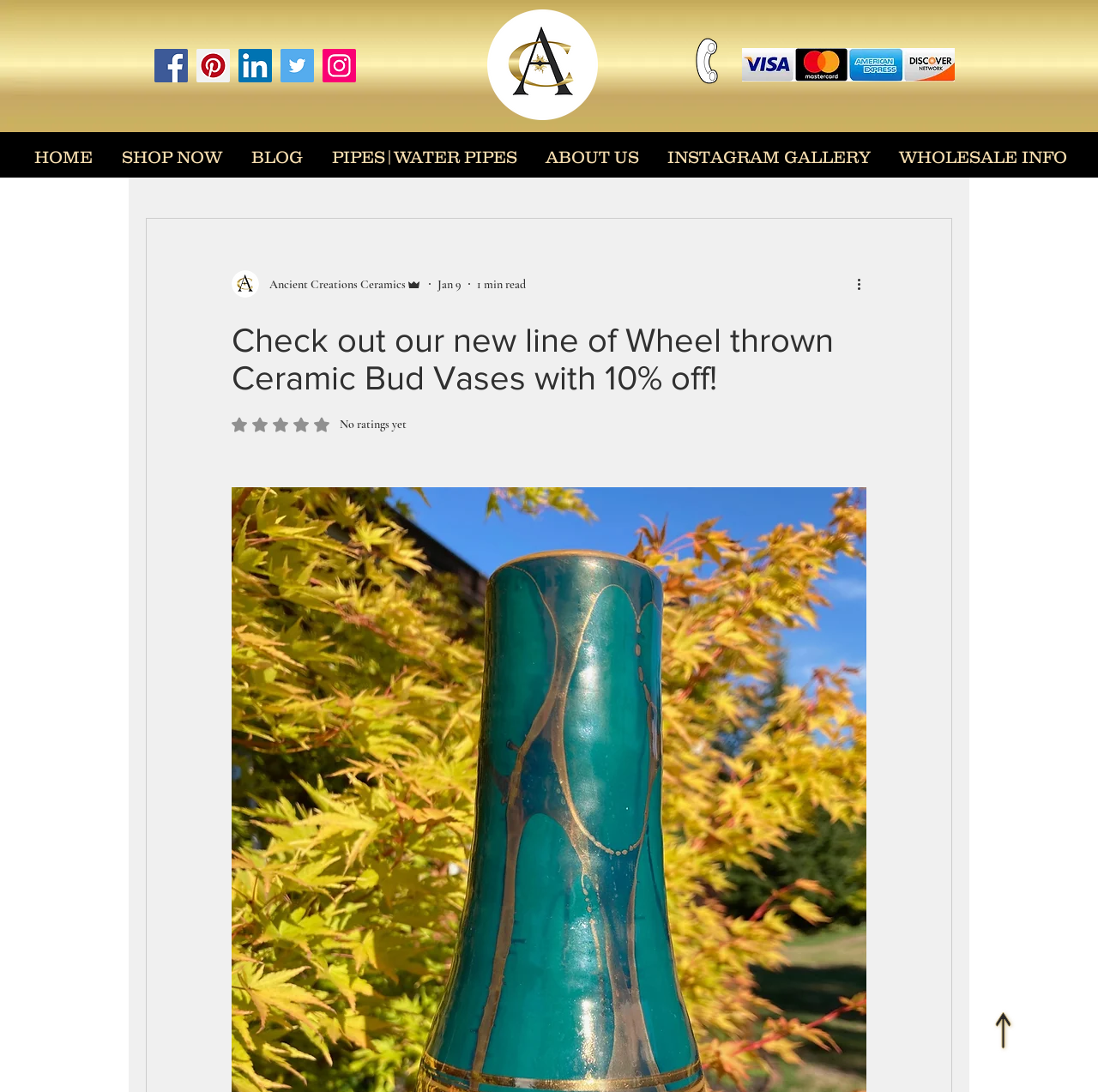Using the information shown in the image, answer the question with as much detail as possible: What is the name of the social media platform with a bird logo?

I found the social media links by looking at the list element with the description 'Social Bar' at coordinates [0.141, 0.045, 0.324, 0.075]. Among the links, I found an image with a bird logo, which is commonly associated with Twitter.